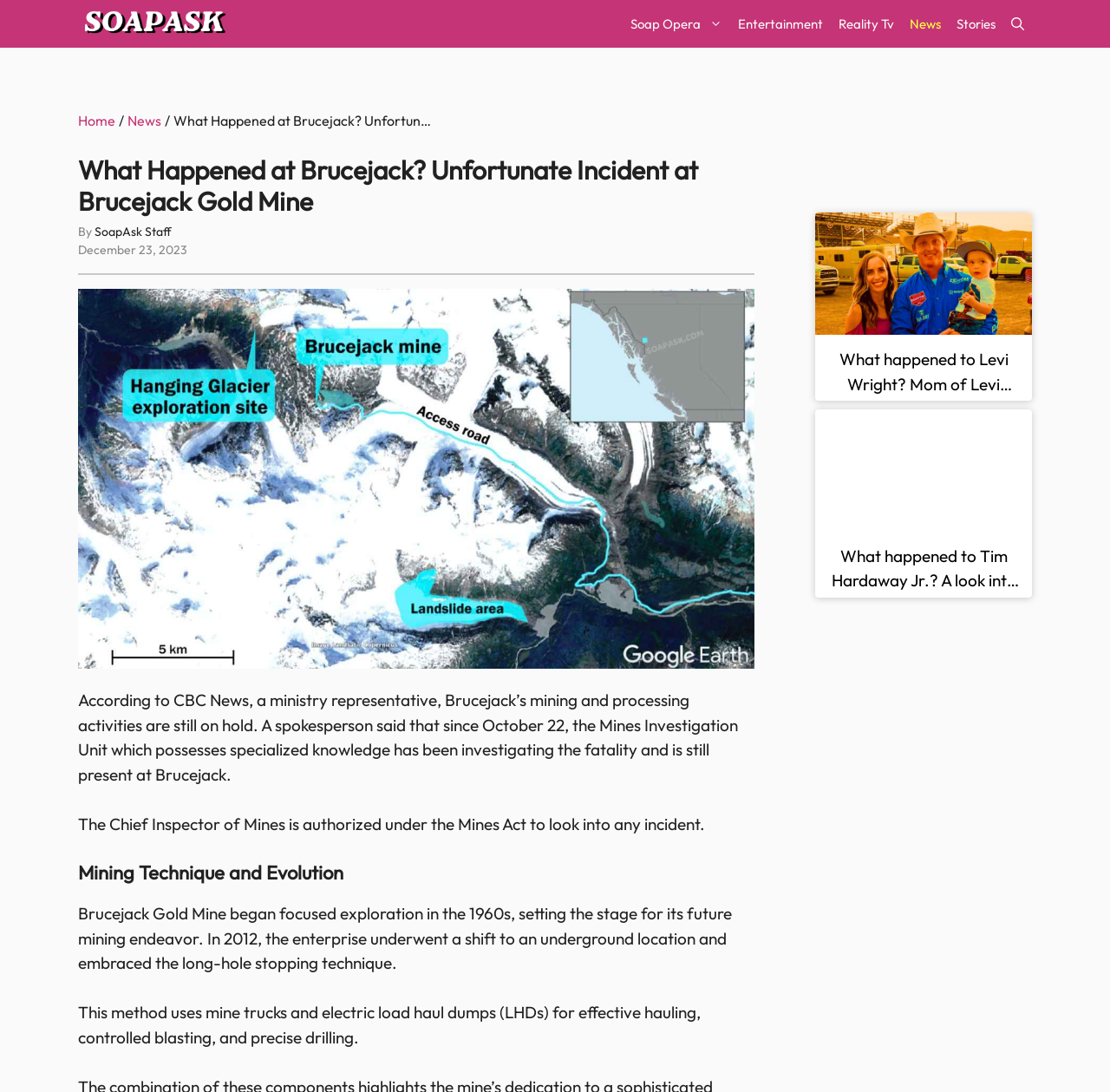Determine the bounding box coordinates of the clickable region to execute the instruction: "Open the search bar". The coordinates should be four float numbers between 0 and 1, denoted as [left, top, right, bottom].

[0.904, 0.0, 0.93, 0.044]